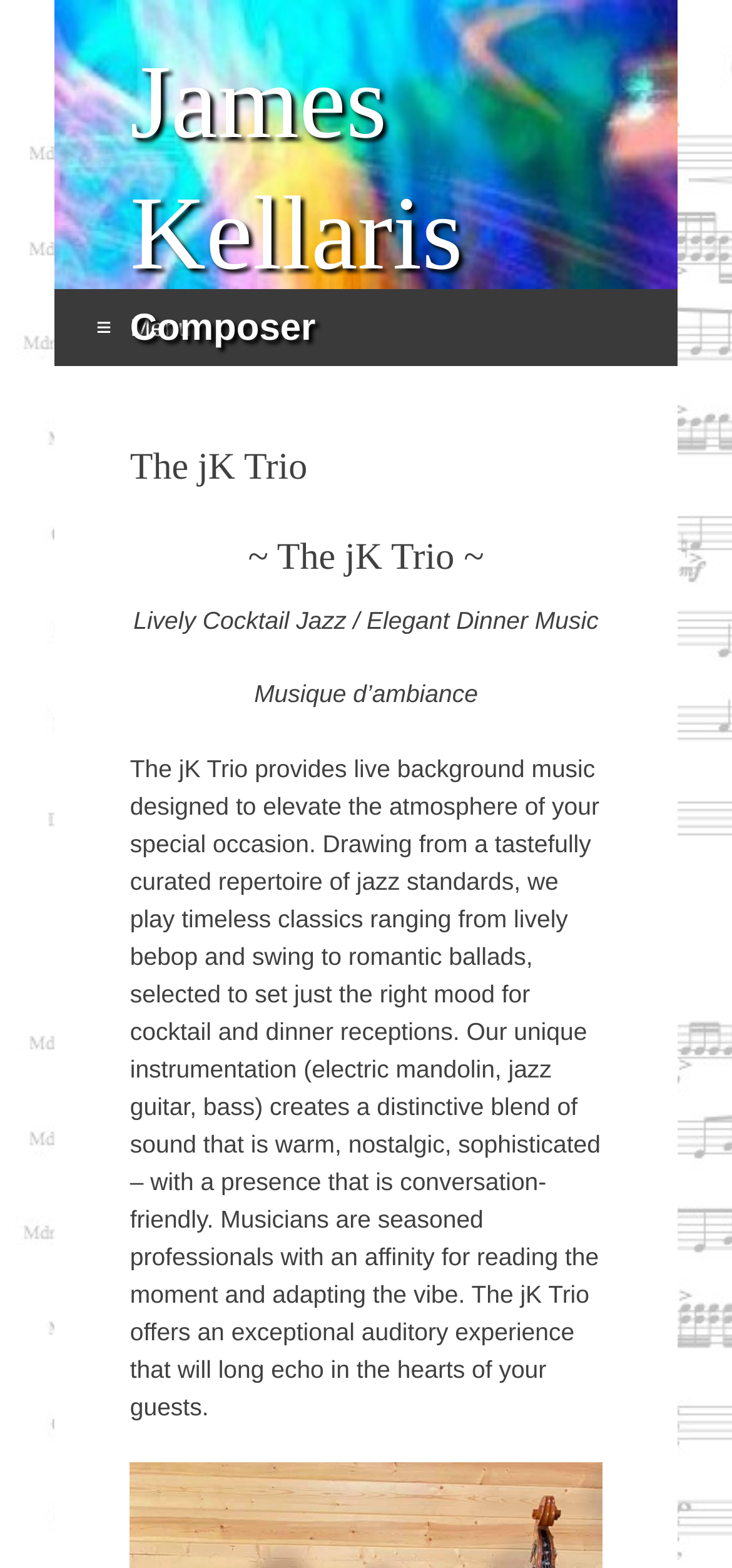Find the bounding box coordinates for the UI element that matches this description: "Skip to content".

[0.072, 0.232, 0.124, 0.328]